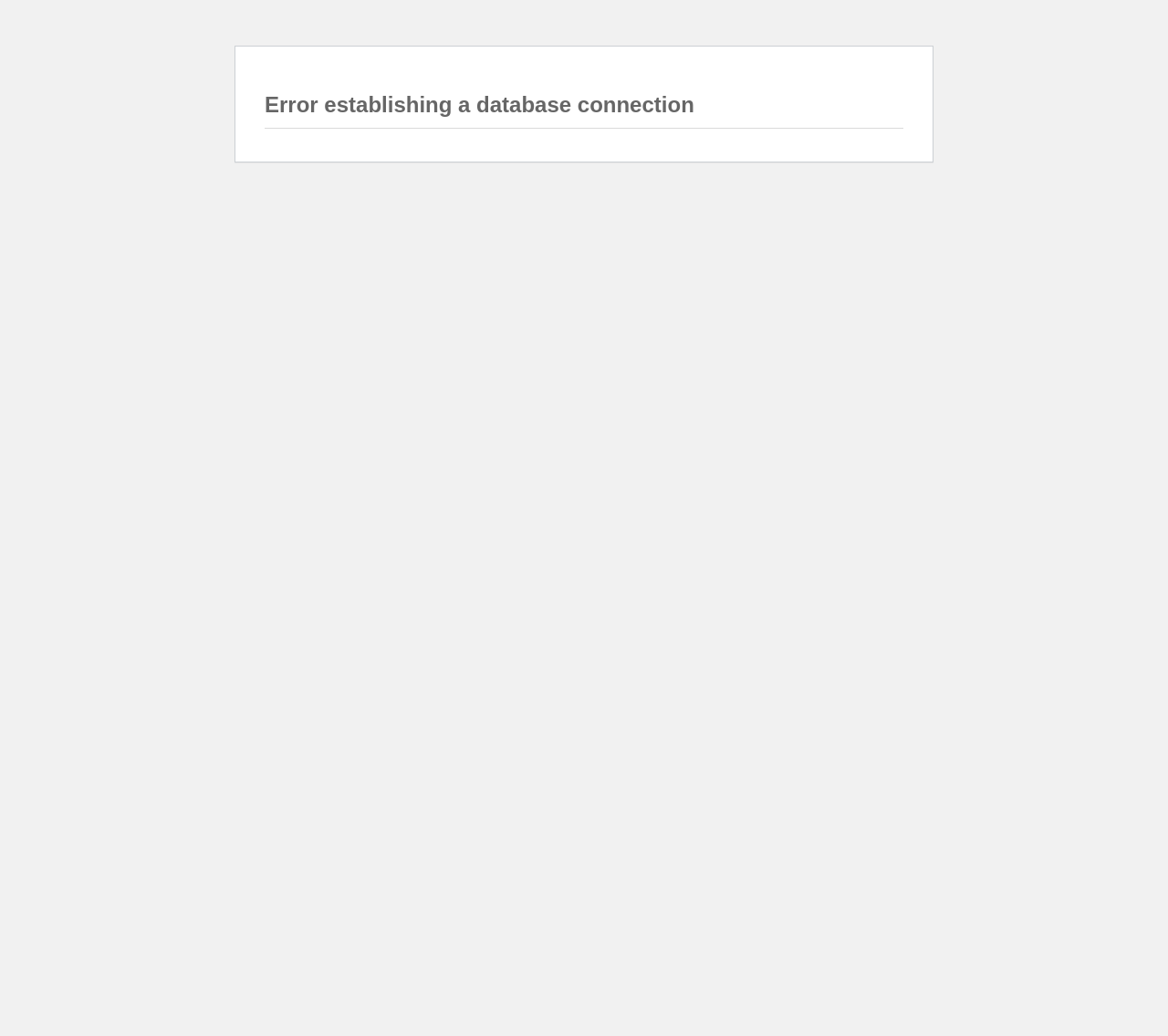Locate the primary headline on the webpage and provide its text.

Error establishing a database connection